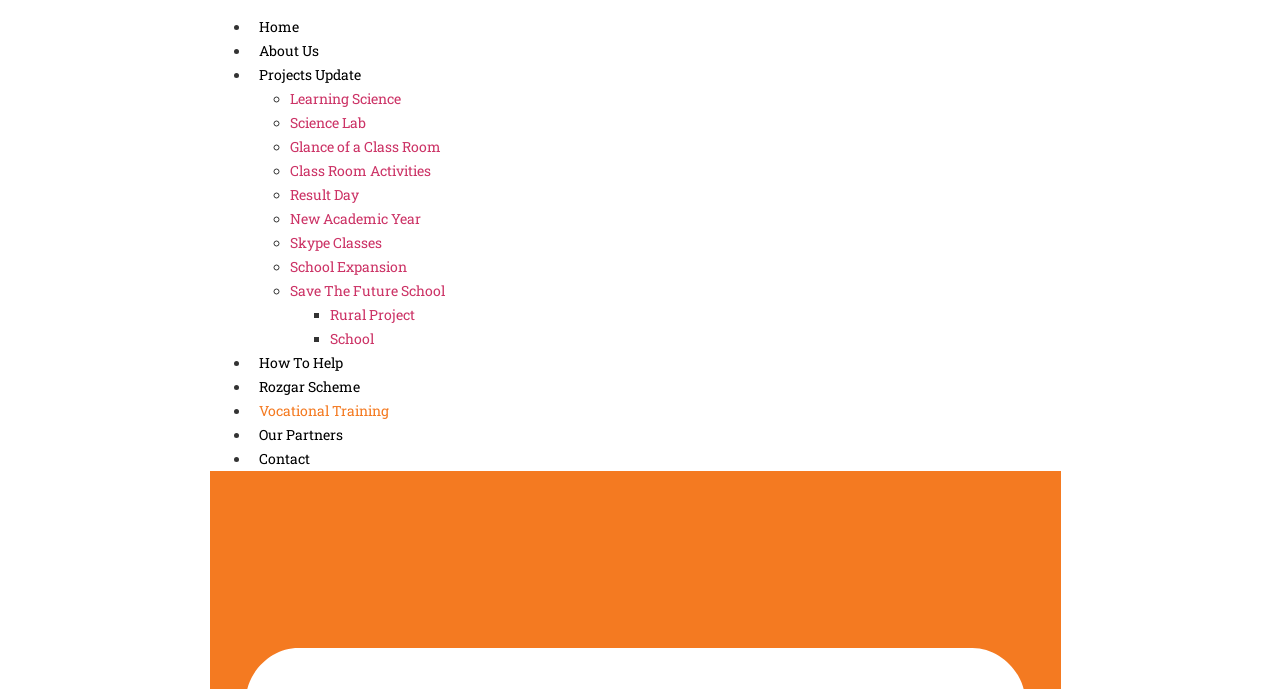Please give a short response to the question using one word or a phrase:
What is the last link on the webpage?

Contact